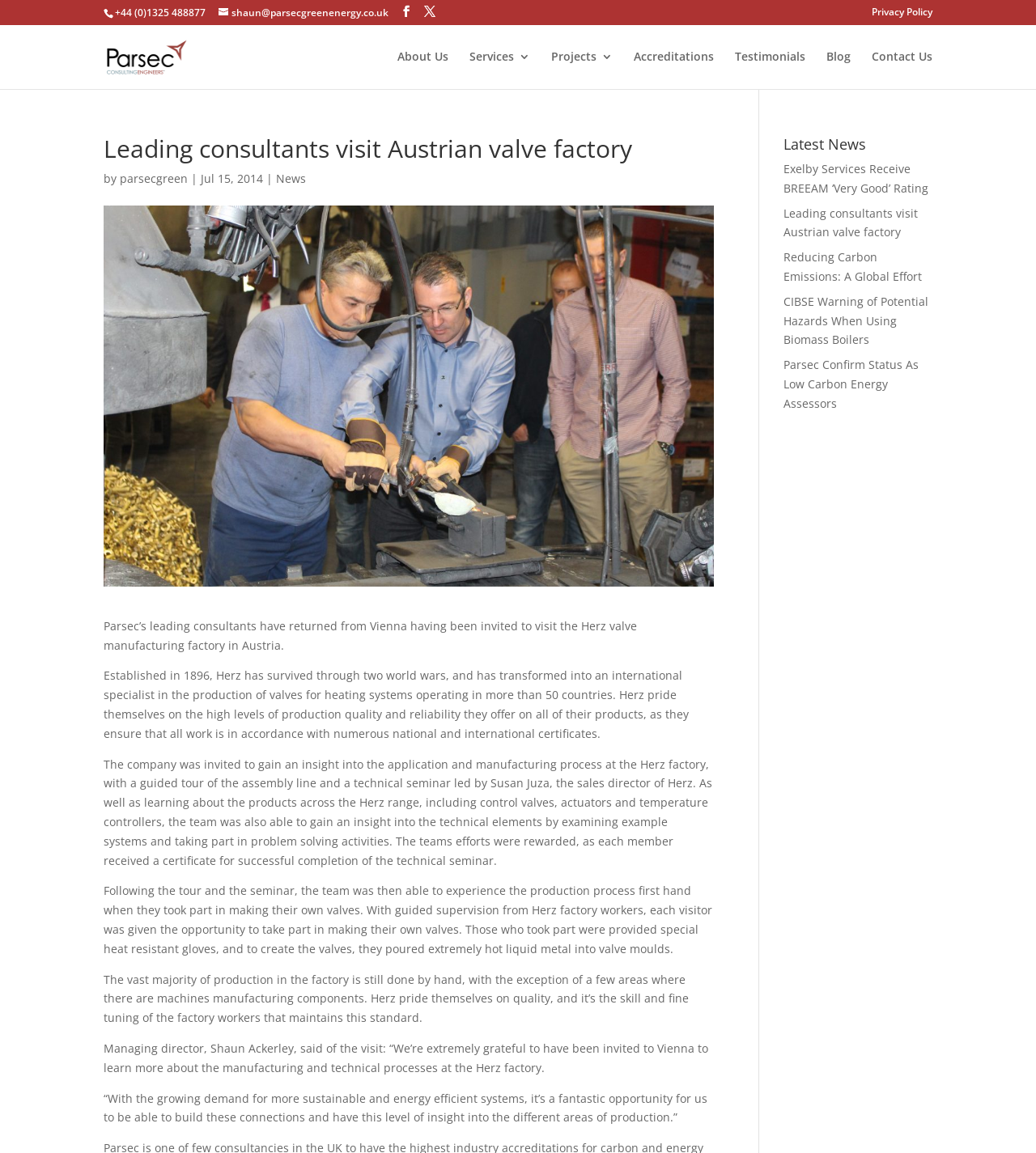Identify the bounding box coordinates of the region I need to click to complete this instruction: "Click the 'Council of Europe' link".

None